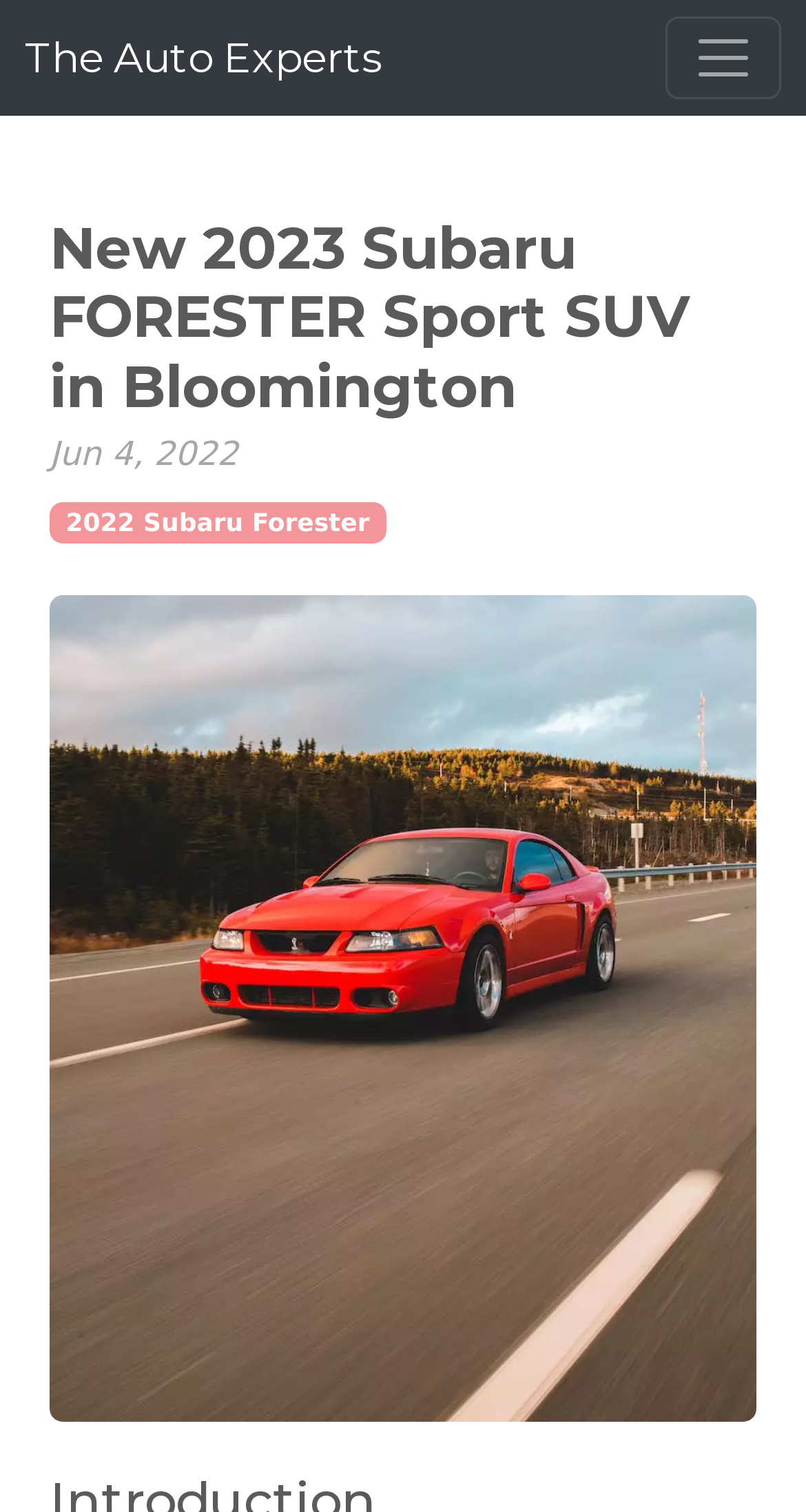Please extract the webpage's main title and generate its text content.

New 2023 Subaru FORESTER Sport SUV in Bloomington